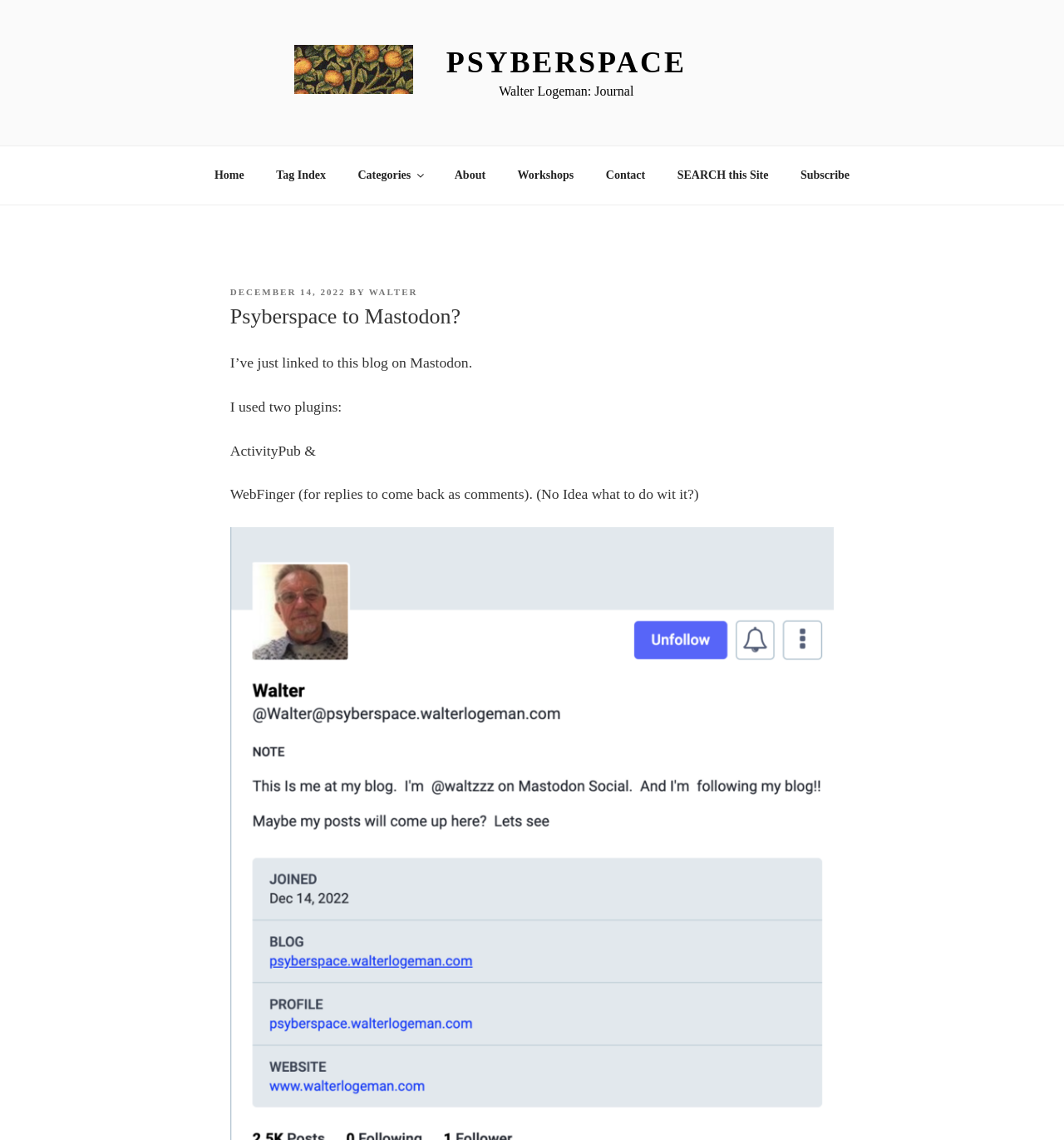What are the two plugins mentioned in the blog post?
Provide a one-word or short-phrase answer based on the image.

ActivityPub and WebFinger